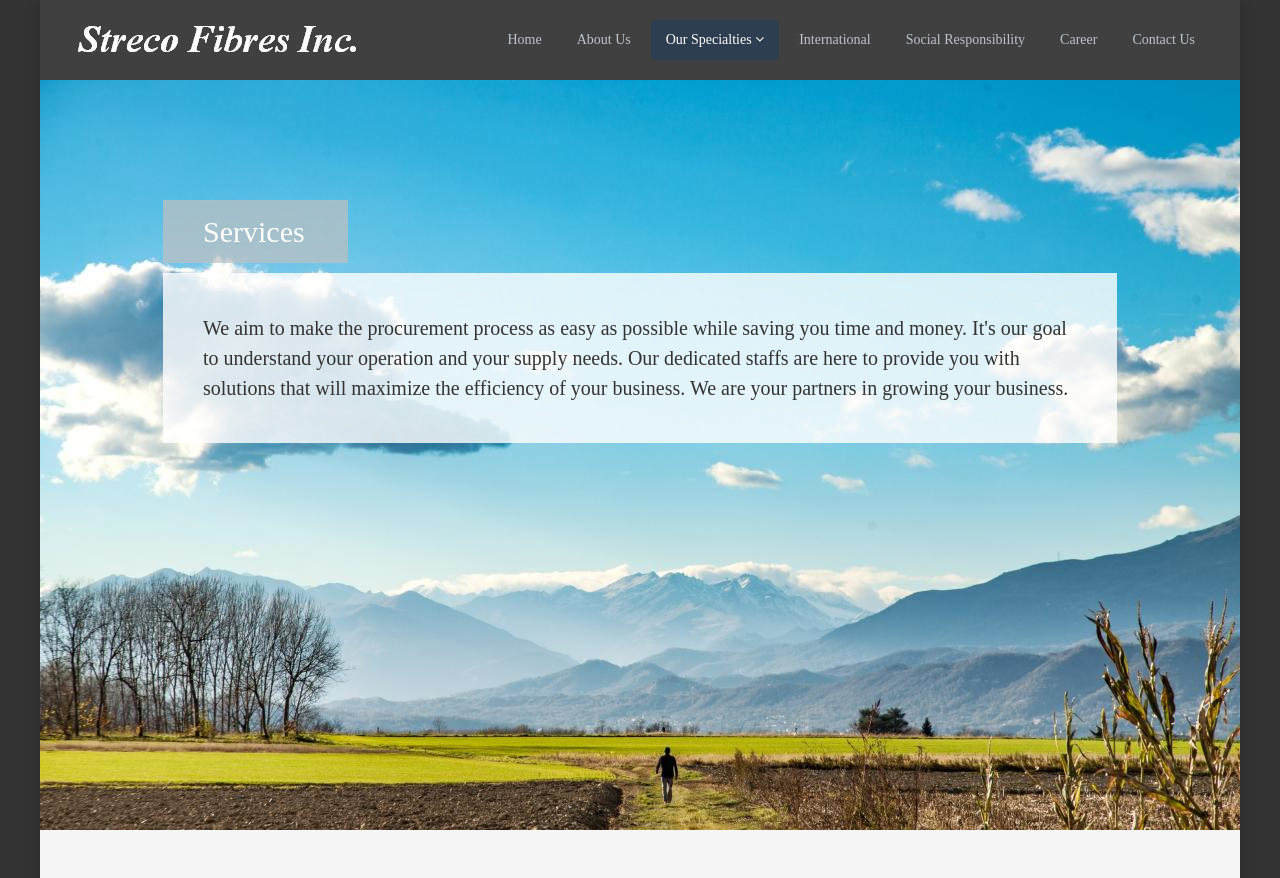Is there an image on the webpage?
Could you answer the question in a detailed manner, providing as much information as possible?

Yes, there is an image on the webpage, which is the company logo 'Streco' present at the top left corner, accompanied by a link with the same name.